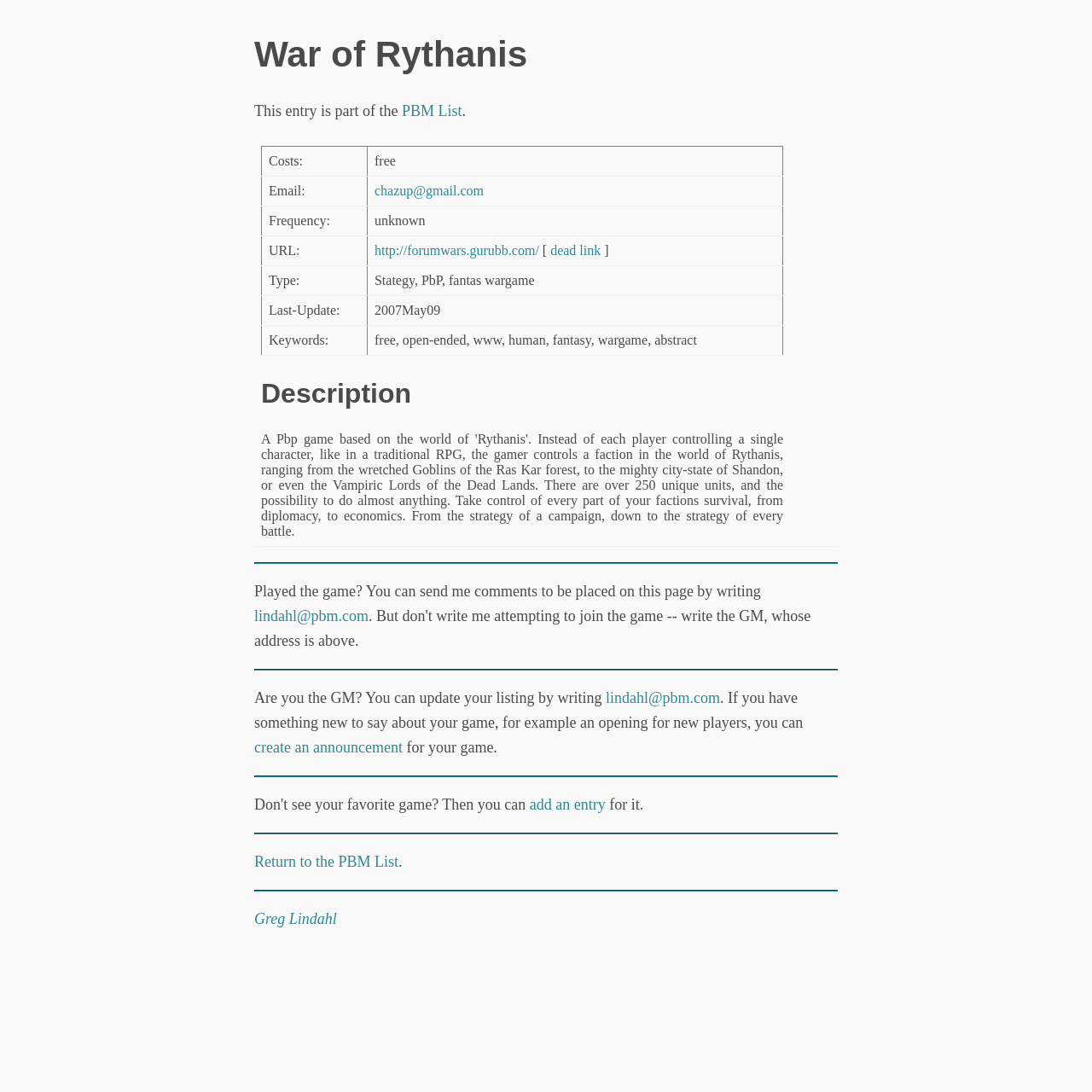Please determine the bounding box coordinates of the element's region to click in order to carry out the following instruction: "Return to the PBM List". The coordinates should be four float numbers between 0 and 1, i.e., [left, top, right, bottom].

[0.233, 0.782, 0.365, 0.797]